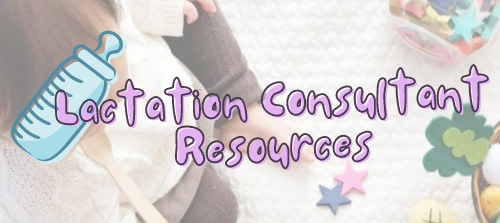Use a single word or phrase to answer the following:
What is the tone of the background?

Friendly and inviting